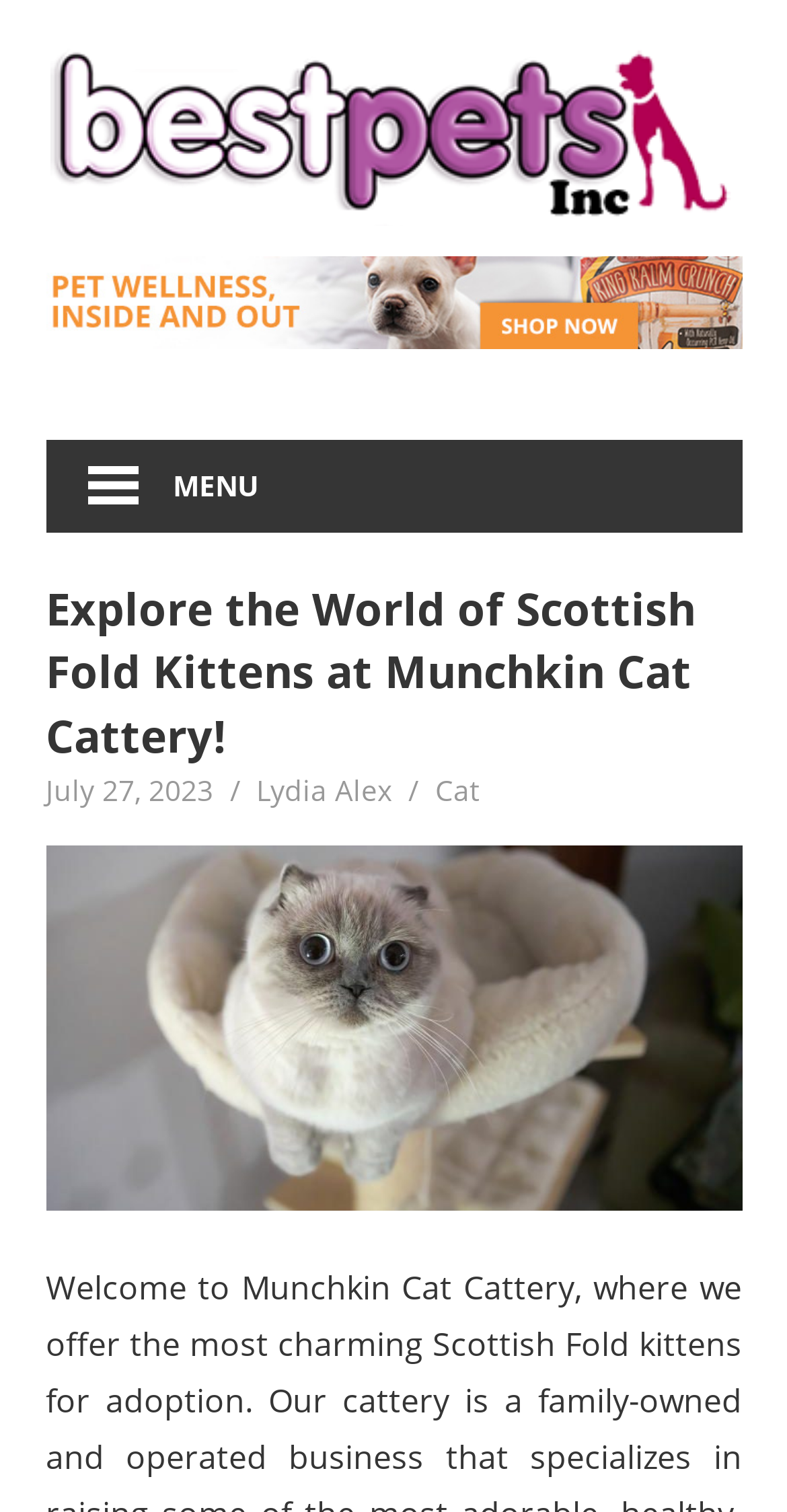What is the category of the content on the webpage?
Give a one-word or short phrase answer based on the image.

Cat